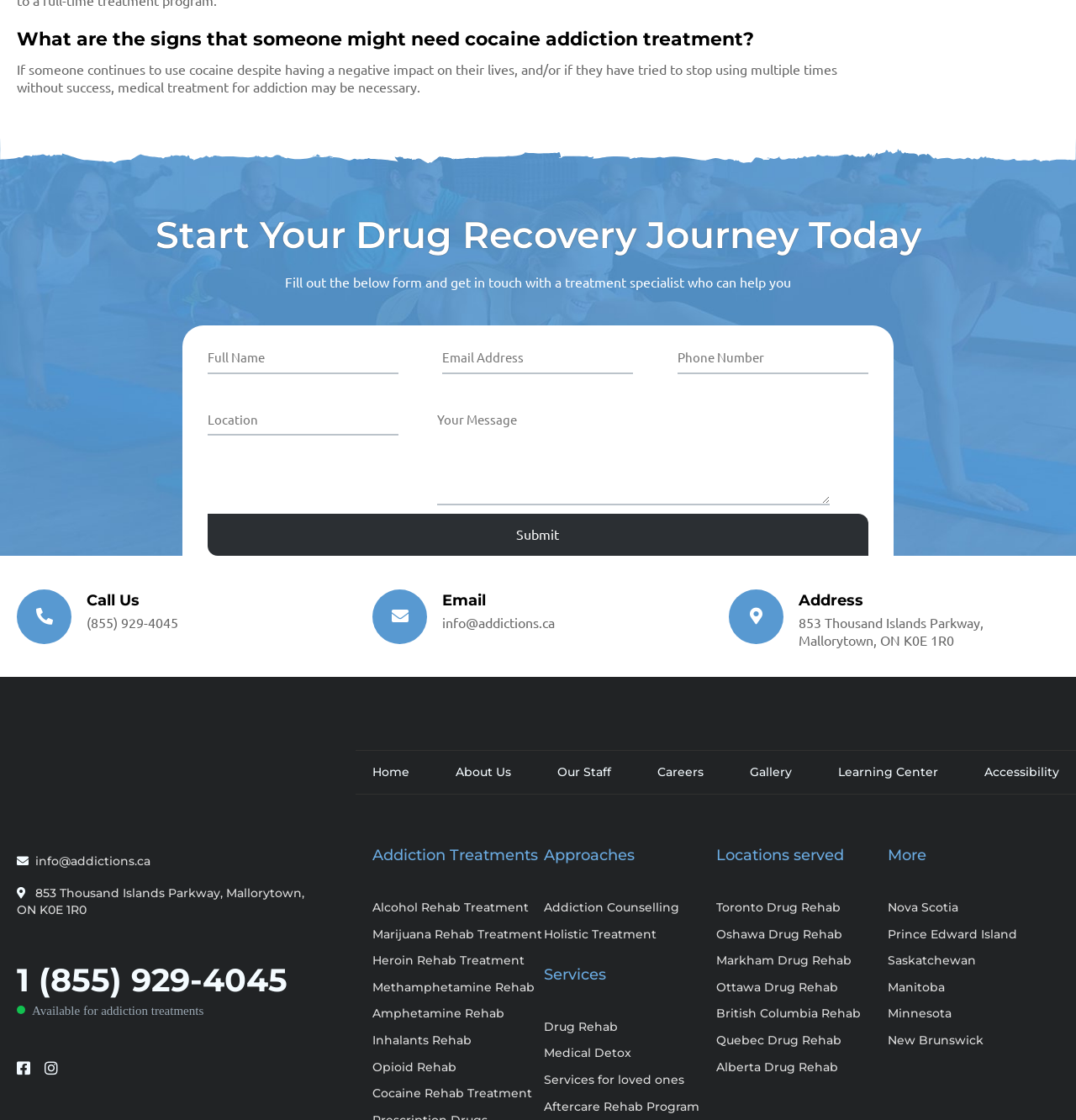Find the bounding box coordinates of the element's region that should be clicked in order to follow the given instruction: "Click the Submit button". The coordinates should consist of four float numbers between 0 and 1, i.e., [left, top, right, bottom].

[0.193, 0.459, 0.807, 0.496]